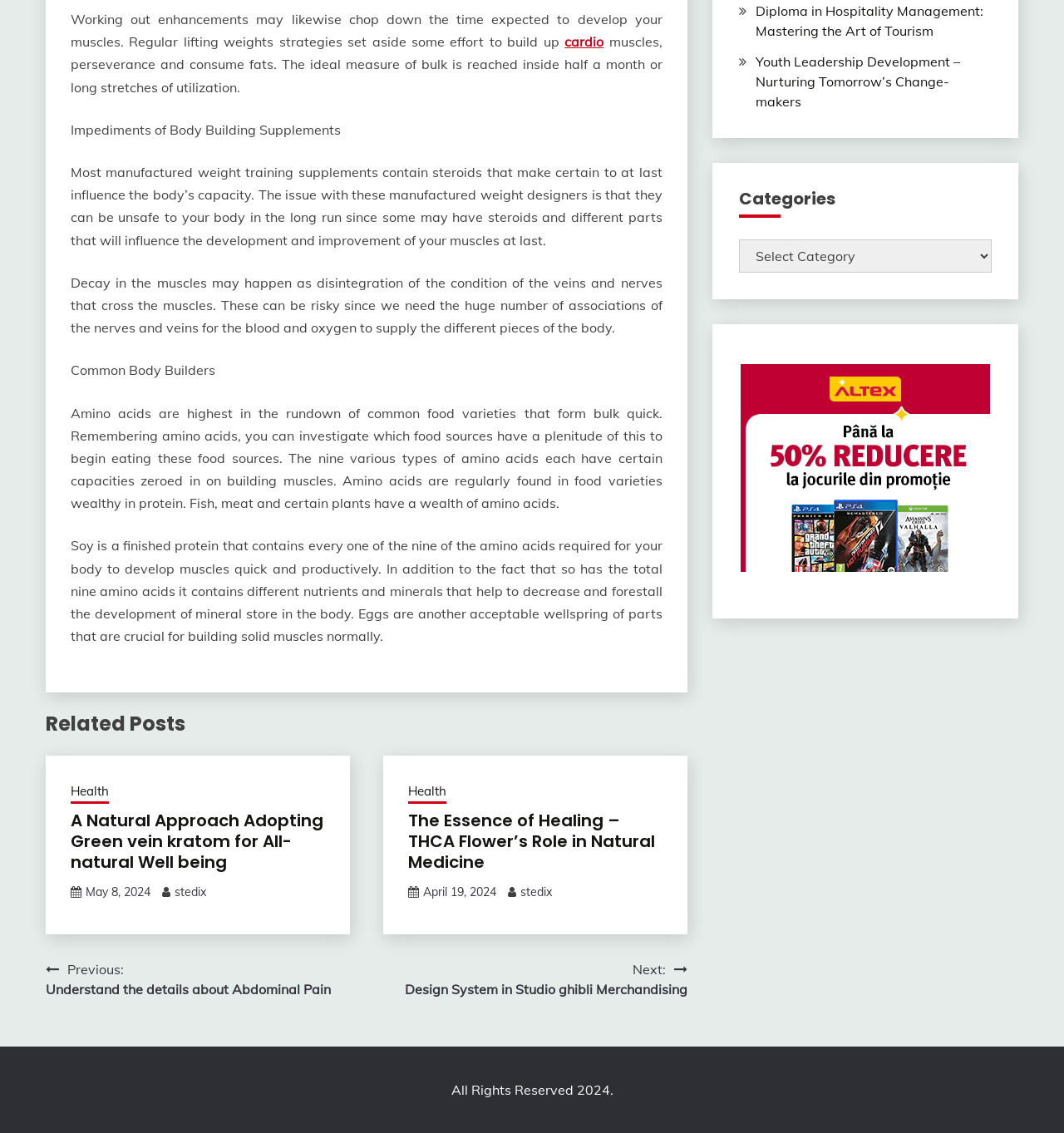From the screenshot, find the bounding box of the UI element matching this description: "Health". Supply the bounding box coordinates in the form [left, top, right, bottom], each a float between 0 and 1.

[0.066, 0.691, 0.102, 0.709]